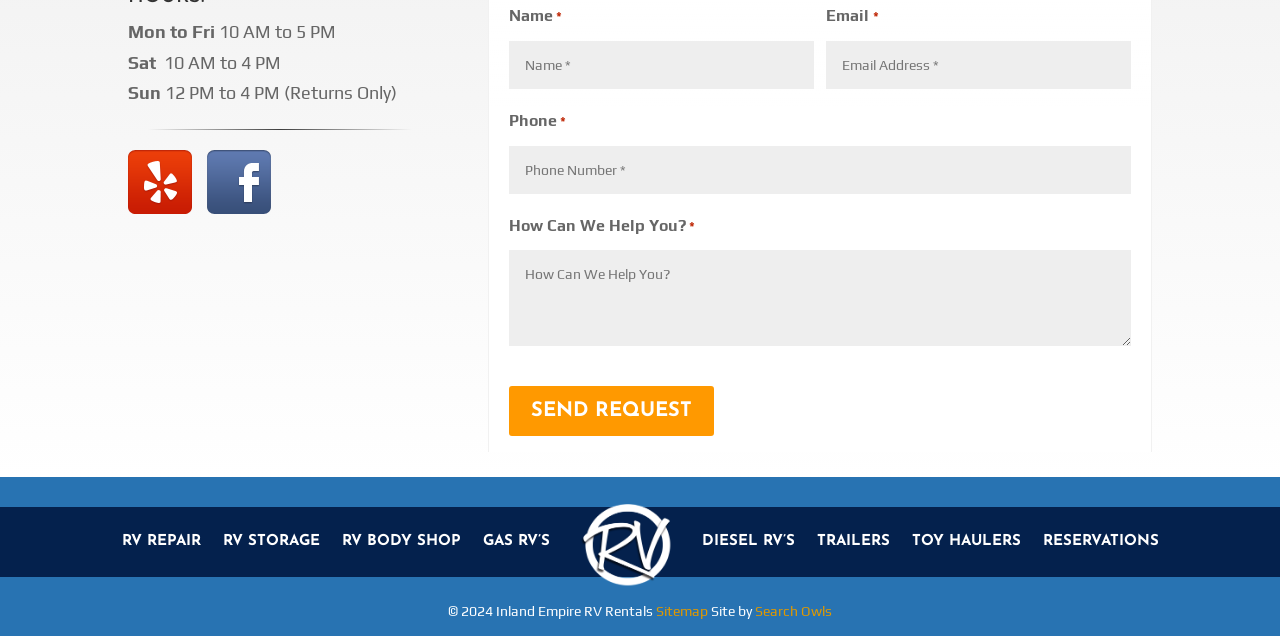Point out the bounding box coordinates of the section to click in order to follow this instruction: "Click Send Request".

[0.398, 0.607, 0.558, 0.685]